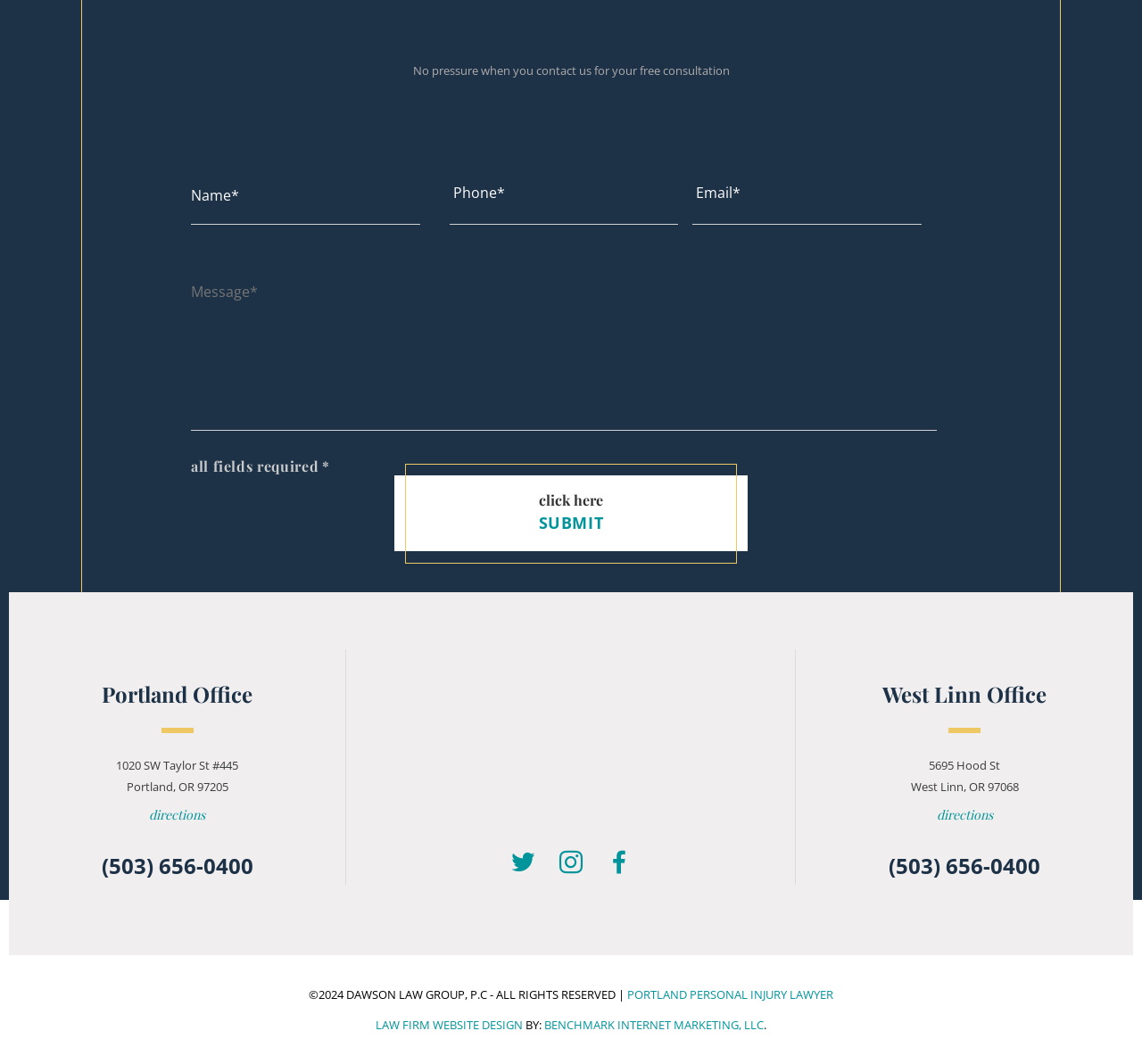Answer this question in one word or a short phrase: What is the address of the Portland Office?

1020 SW Taylor St #445